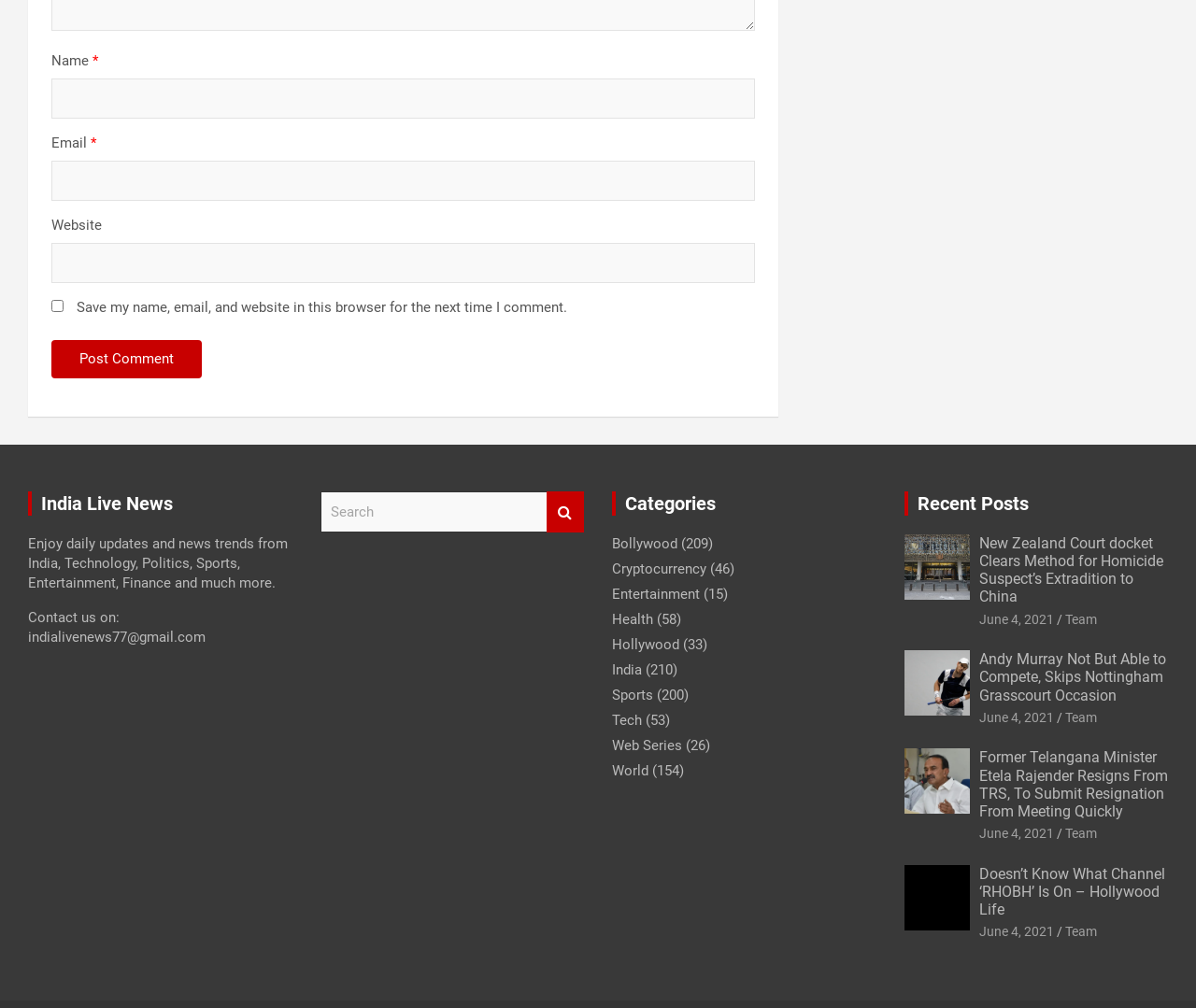Find the bounding box coordinates of the area that needs to be clicked in order to achieve the following instruction: "View Bollywood news". The coordinates should be specified as four float numbers between 0 and 1, i.e., [left, top, right, bottom].

[0.512, 0.531, 0.566, 0.548]